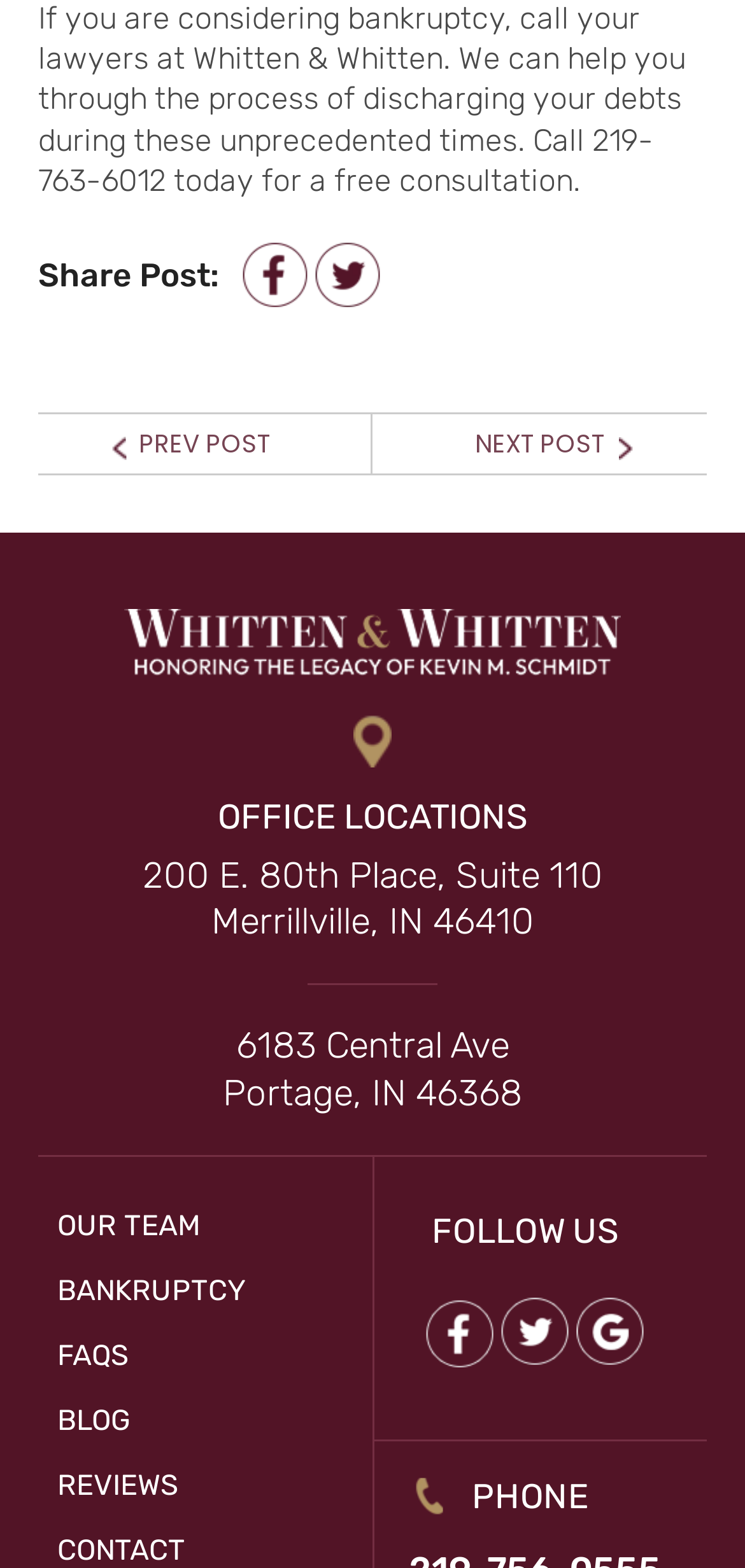Determine the bounding box coordinates of the region I should click to achieve the following instruction: "Follow Whitten & Whitten on Twitter". Ensure the bounding box coordinates are four float numbers between 0 and 1, i.e., [left, top, right, bottom].

[0.671, 0.828, 0.765, 0.873]